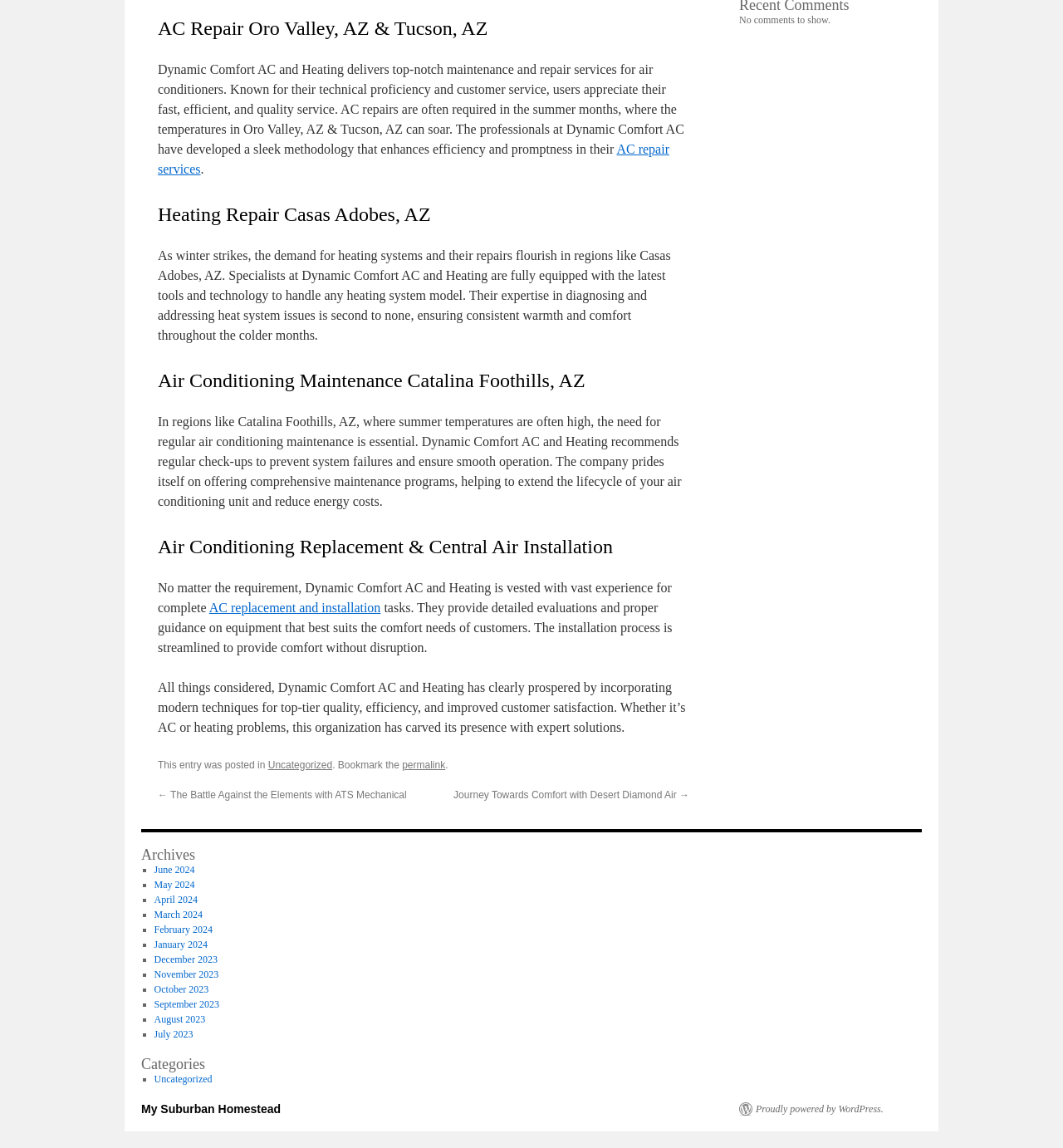Provide the bounding box coordinates for the specified HTML element described in this description: "AC replacement and installation". The coordinates should be four float numbers ranging from 0 to 1, in the format [left, top, right, bottom].

[0.197, 0.523, 0.358, 0.535]